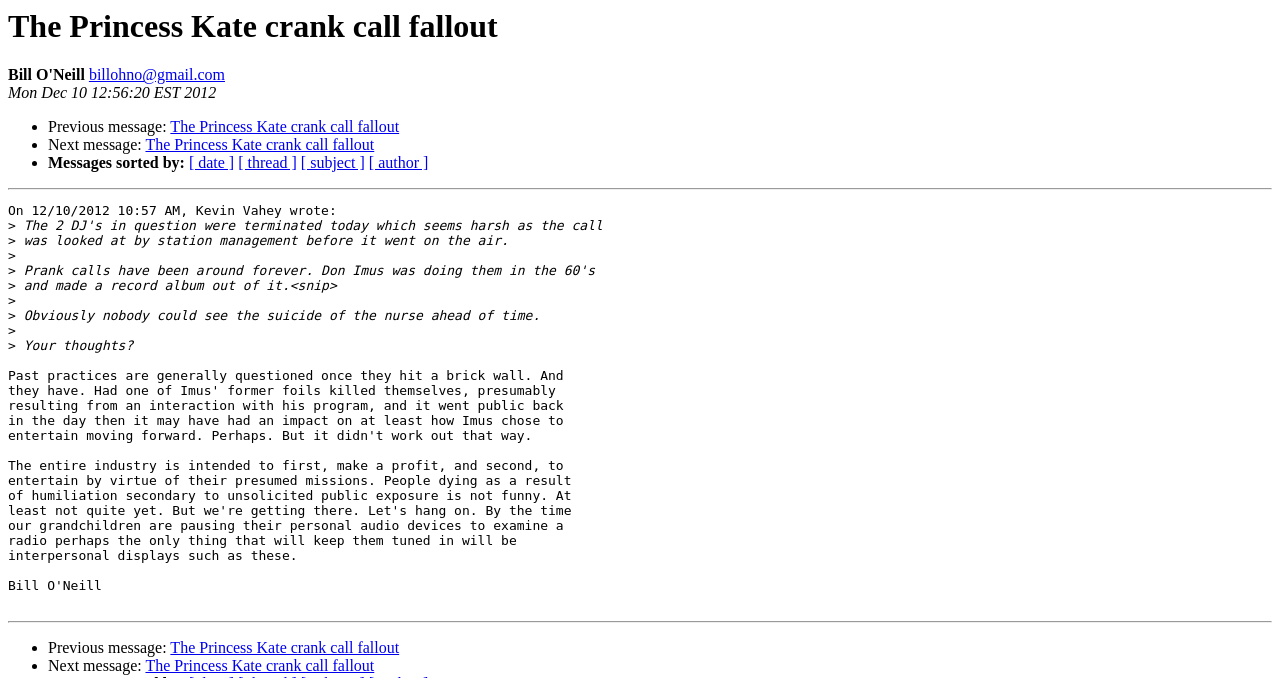What is the date of the email?
Based on the image, answer the question with a single word or brief phrase.

12/10/2012